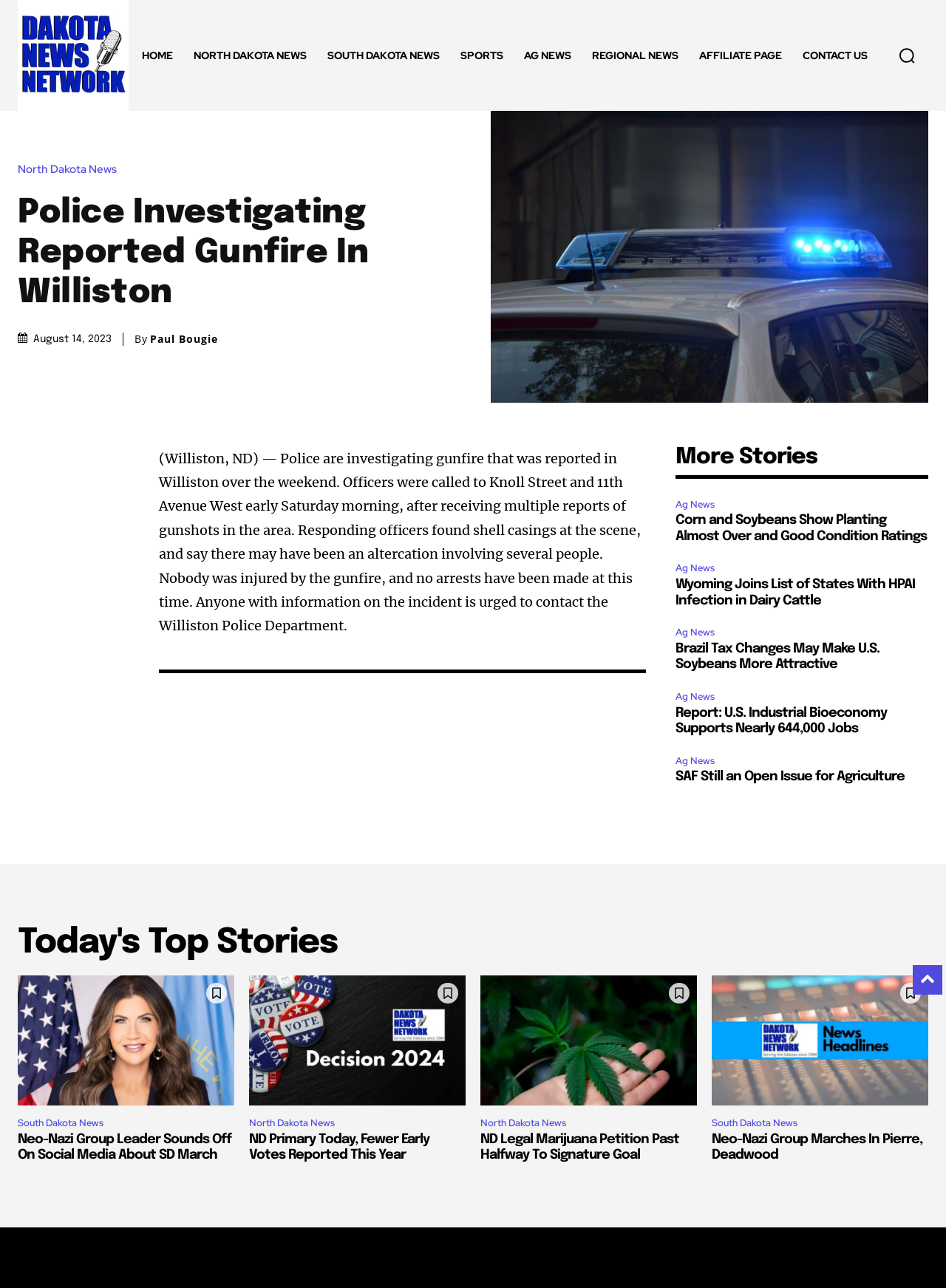With reference to the screenshot, provide a detailed response to the question below:
What type of news is featured in the 'Ag News' section?

The 'Ag News' section appears to feature news articles related to agriculture, with headings such as 'Corn and Soybeans Show Planting Almost Over and Good Condition Ratings' and 'Brazil Tax Changes May Make U.S. Soybeans More Attractive'.